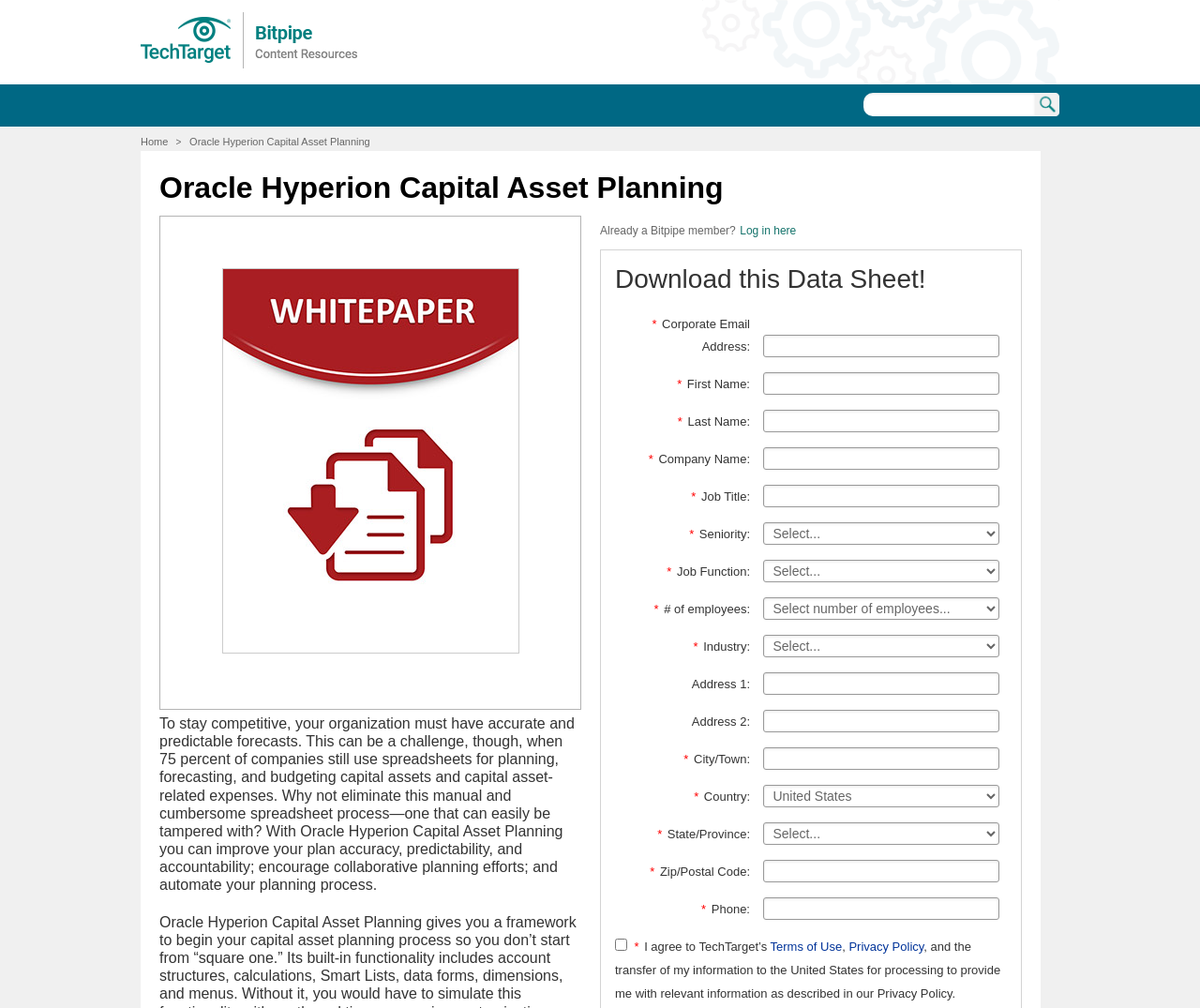Identify the bounding box coordinates of the clickable region necessary to fulfill the following instruction: "Enter Corporate Email Address". The bounding box coordinates should be four float numbers between 0 and 1, i.e., [left, top, right, bottom].

[0.636, 0.332, 0.833, 0.354]